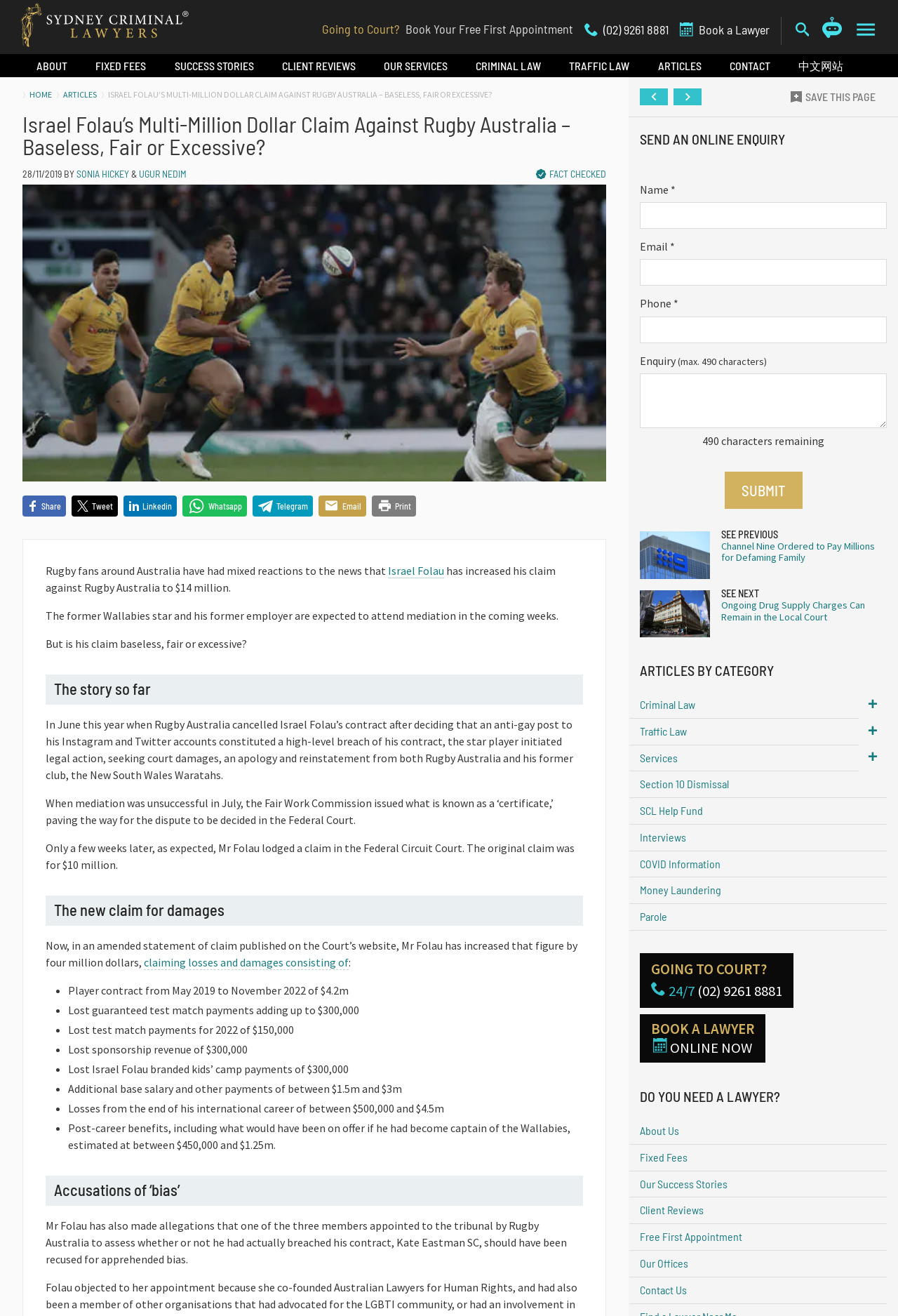Please answer the following query using a single word or phrase: 
What is the name of the court where Israel Folau lodged his claim?

Federal Circuit Court